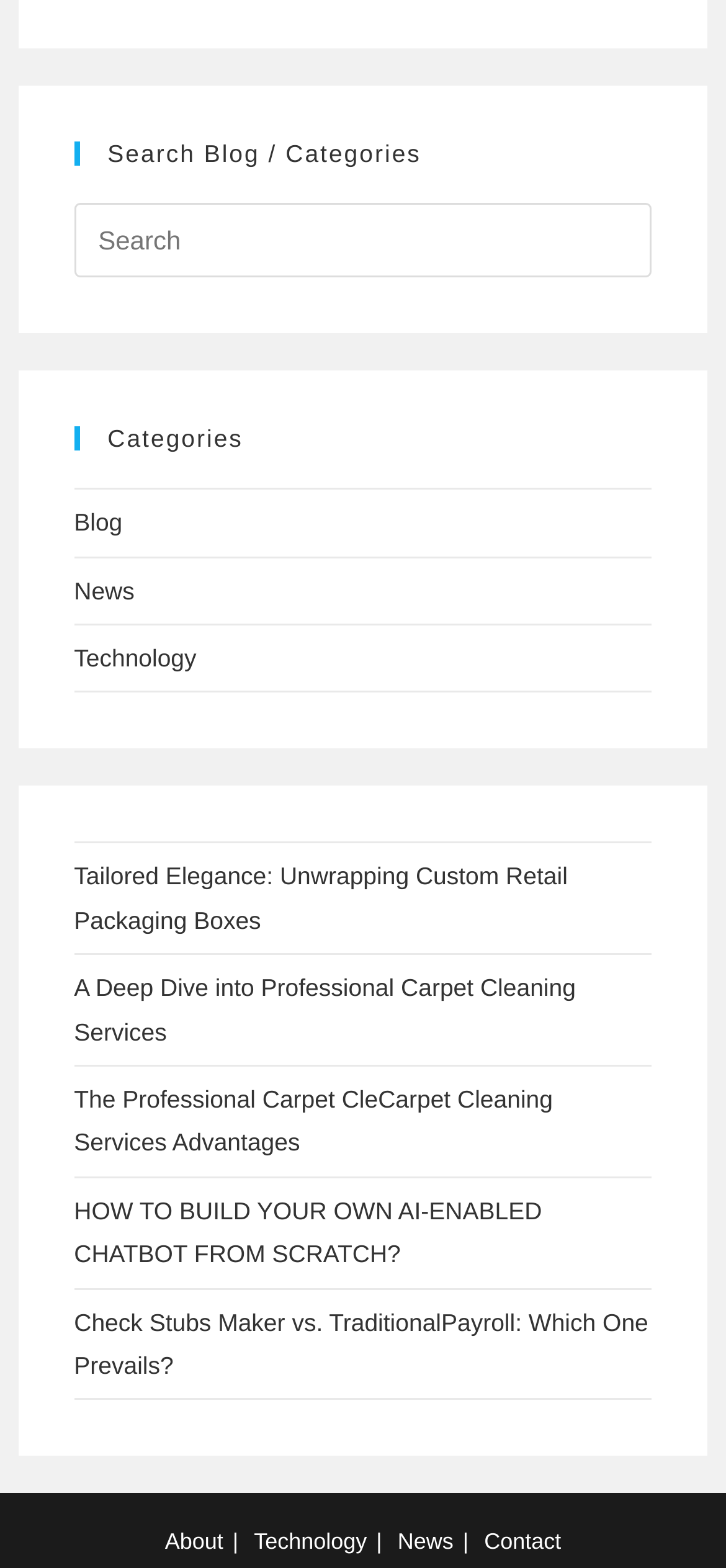Locate the coordinates of the bounding box for the clickable region that fulfills this instruction: "Learn about technology".

[0.35, 0.975, 0.505, 0.992]